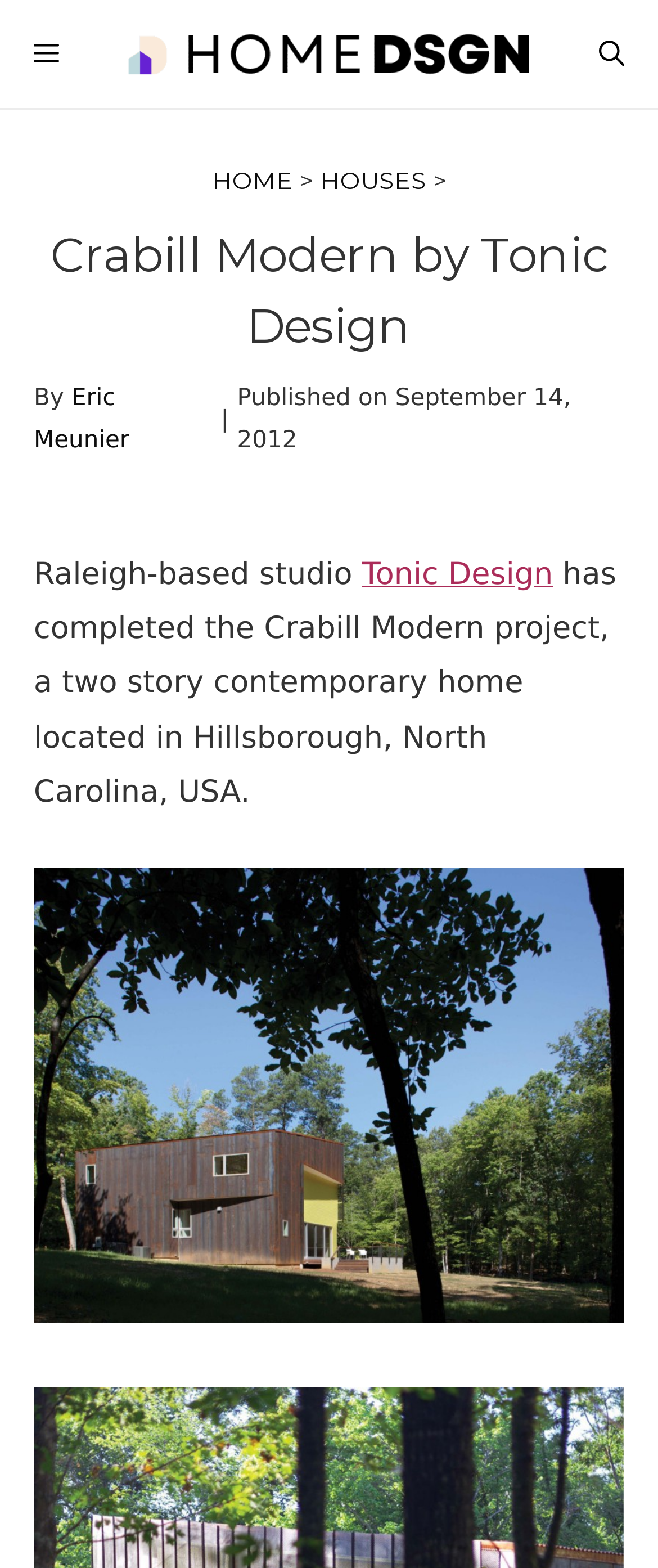Who is the author of the Crabill Modern project?
Look at the webpage screenshot and answer the question with a detailed explanation.

I found the answer by looking at the text 'By Eric Meunier' which indicates that Eric Meunier is the author of the Crabill Modern project.